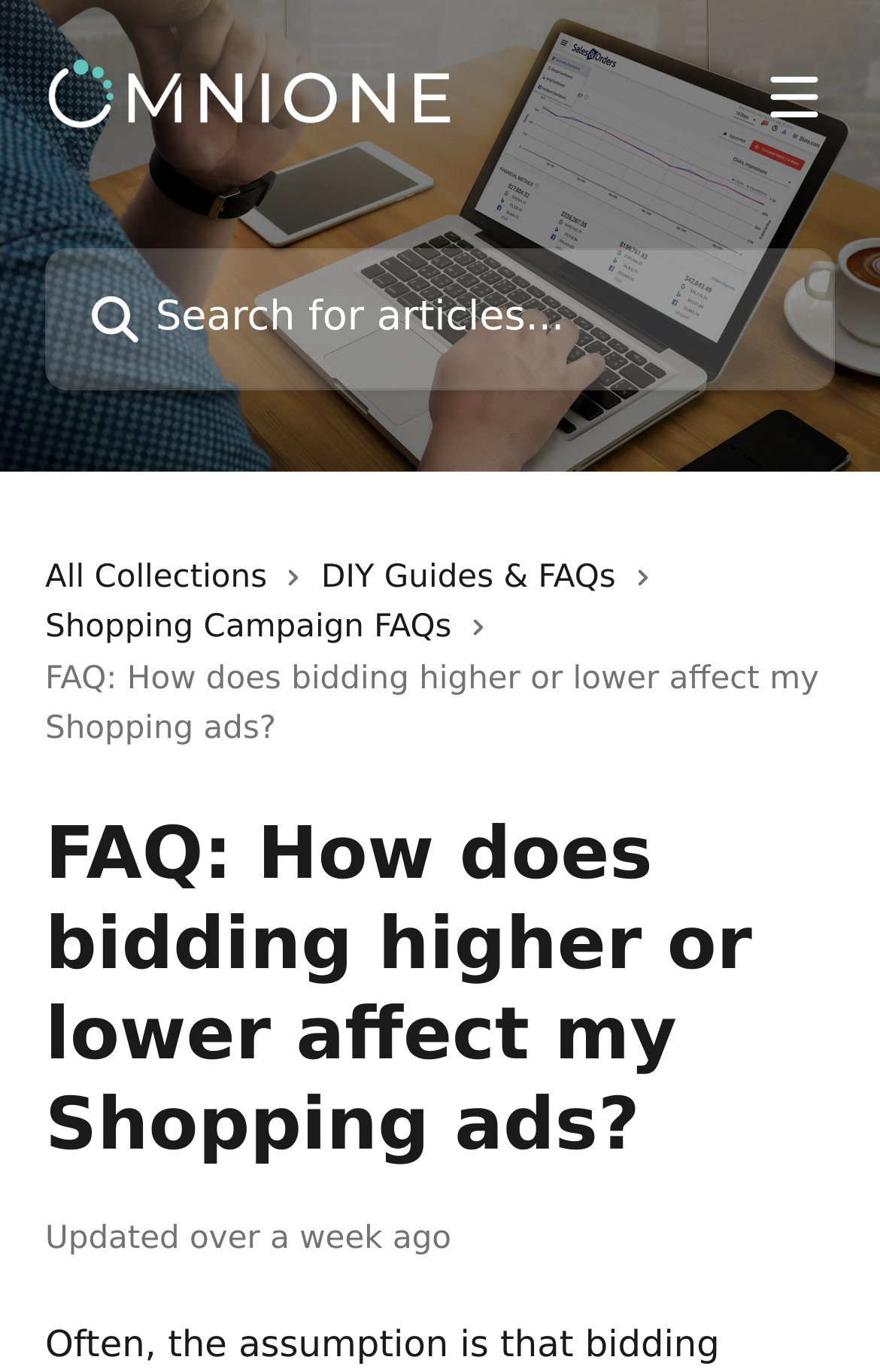When was the FAQ updated?
Please provide a full and detailed response to the question.

The webpage displays the update time of the FAQ, which is 'Updated over a week ago', indicating when the FAQ was last updated.